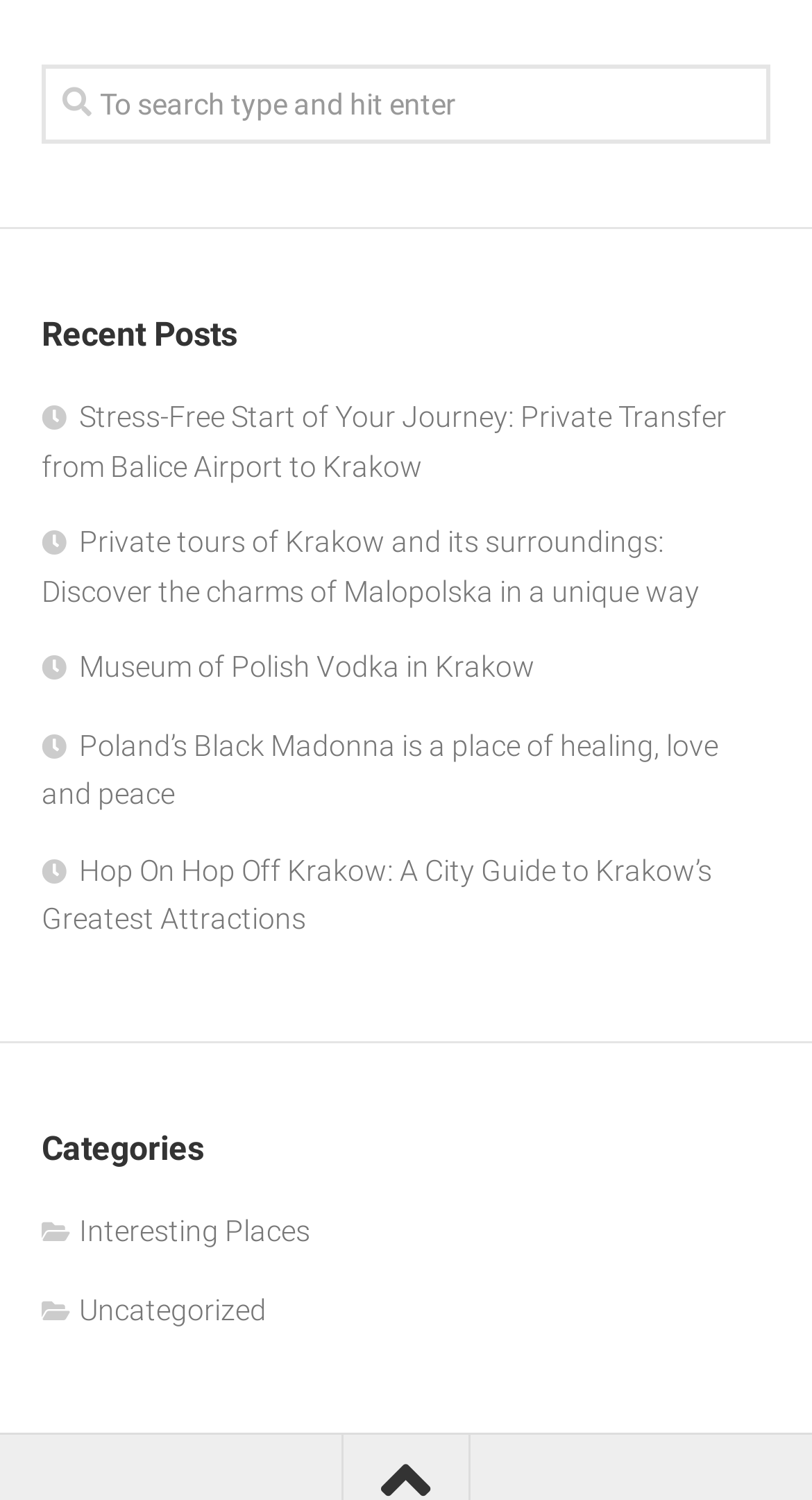What is the theme of the links on the webpage? Examine the screenshot and reply using just one word or a brief phrase.

Krakow attractions